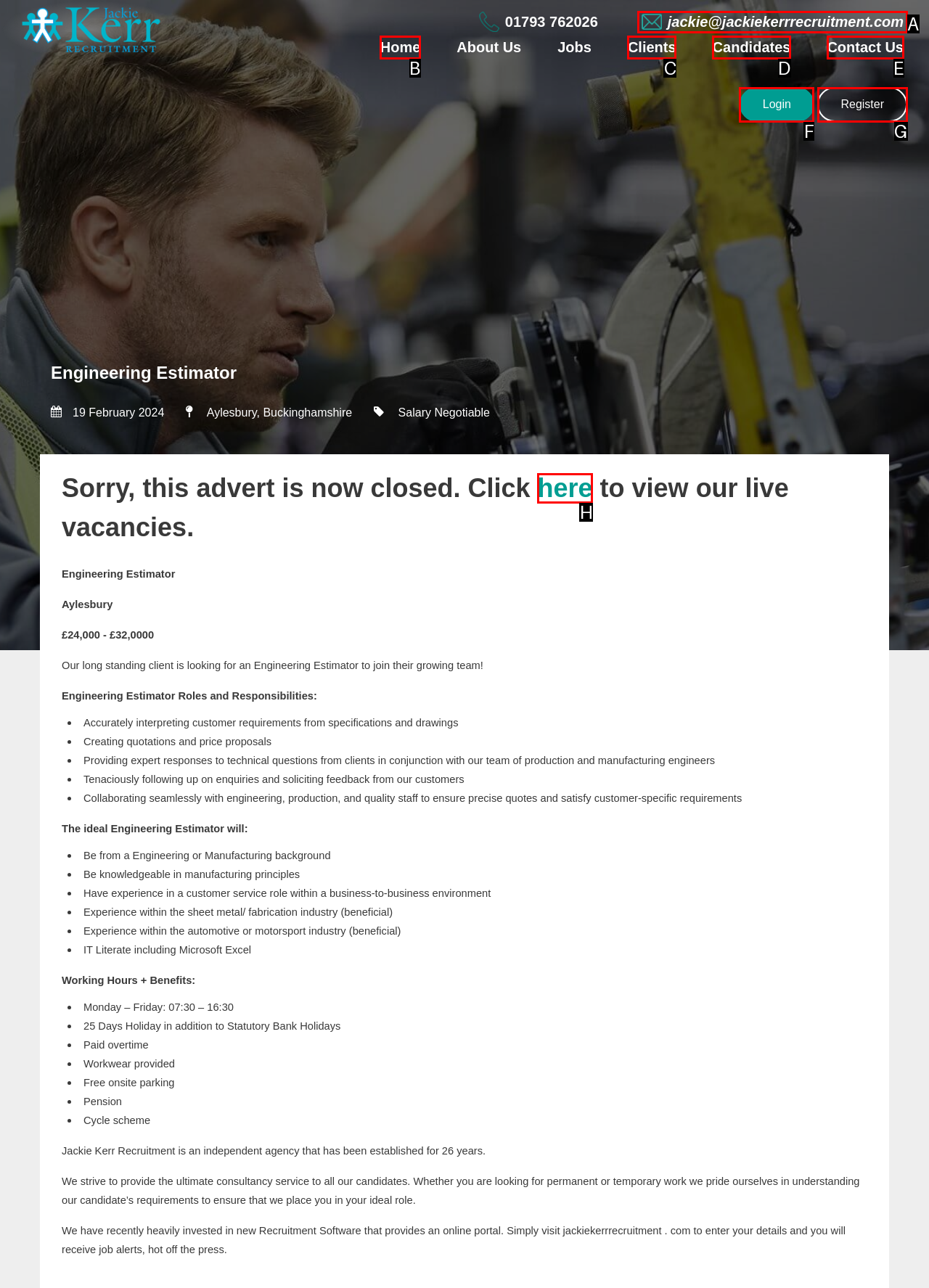Match the description: http://ftpmirror.gnu.org/taler/taler-exchange-0.8.4.tar.gz to the appropriate HTML element. Respond with the letter of your selected option.

None